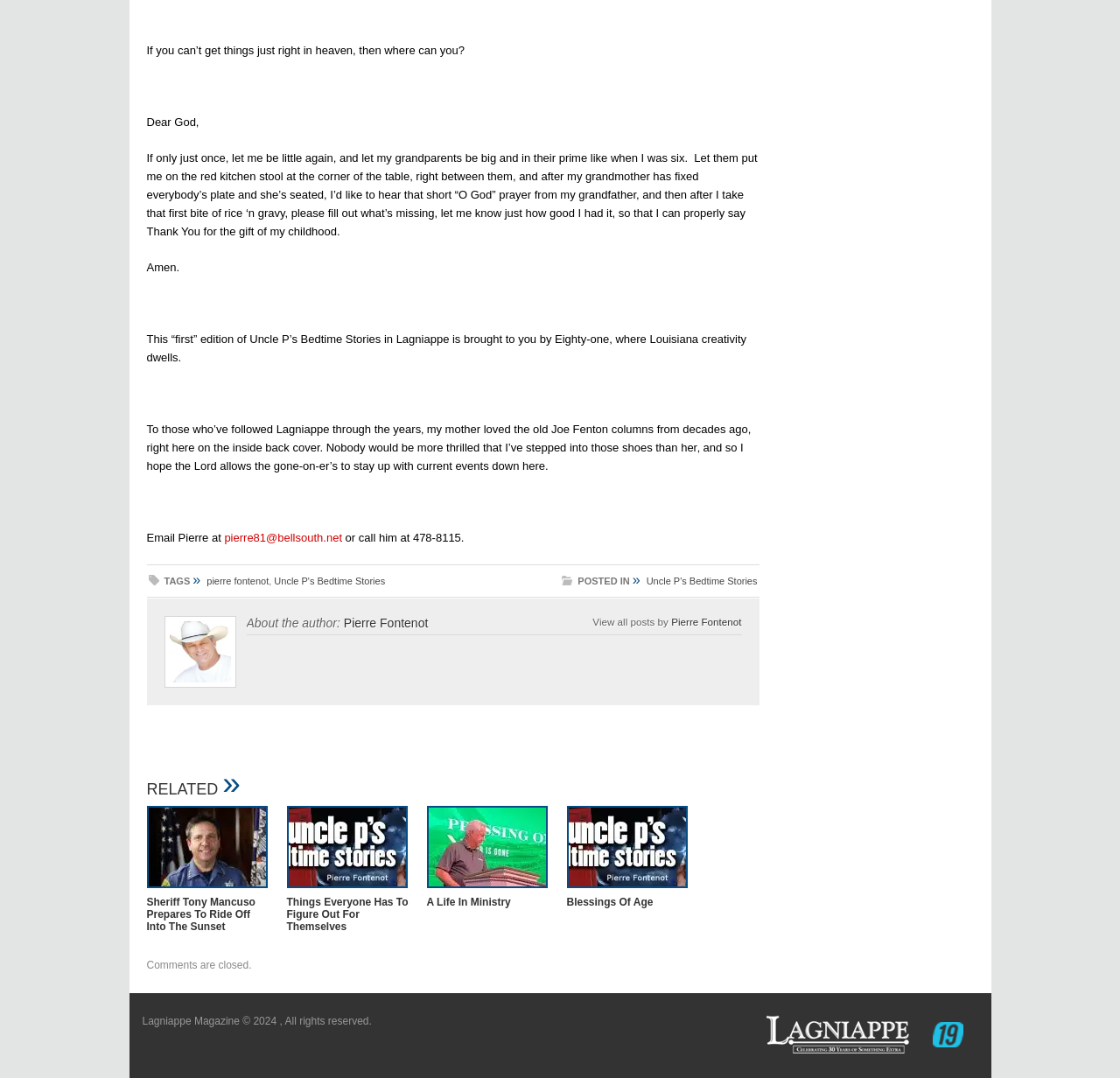What is the prayer mentioned in the text?
Answer with a single word or phrase, using the screenshot for reference.

O God